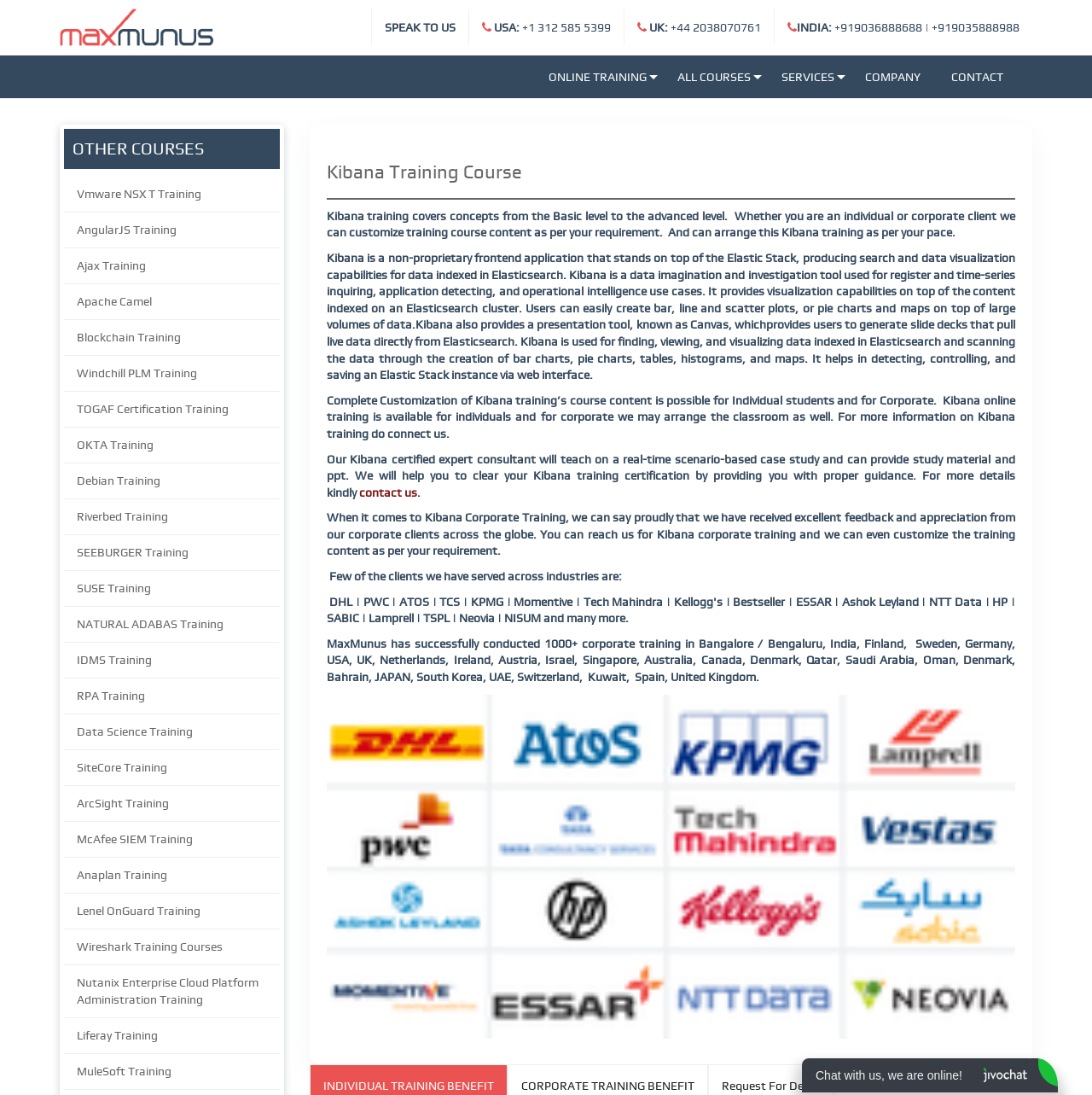Describe all visible elements and their arrangement on the webpage.

This webpage is about Kibana training courses, specifically highlighting the benefits of online certification and the ability to customize training content for individuals and corporations. 

At the top of the page, there is a logo and a set of contact links for different countries, including the USA, UK, and India. Below this, there are navigation links for online training, all courses, services, company, and contact information.

The main content of the page is divided into two sections. On the left side, there is a list of other courses offered, including Vmware NSX T Training, AngularJS Training, and Blockchain Training, among others. 

On the right side, there is a detailed description of the Kibana training course, which covers concepts from basic to advanced levels. The course can be customized to meet individual or corporate requirements, and it is possible to arrange the training at the client's pace. The description also explains what Kibana is, its features, and its uses, including data visualization and investigation.

Further down, there is information about the benefits of the training, including complete customization of course content, real-time scenario-based case studies, and study materials. The webpage also highlights the expertise of the trainers and the success of their corporate training programs, with a list of clients from various industries and countries.

At the bottom of the page, there is a chat option to connect with the team online.